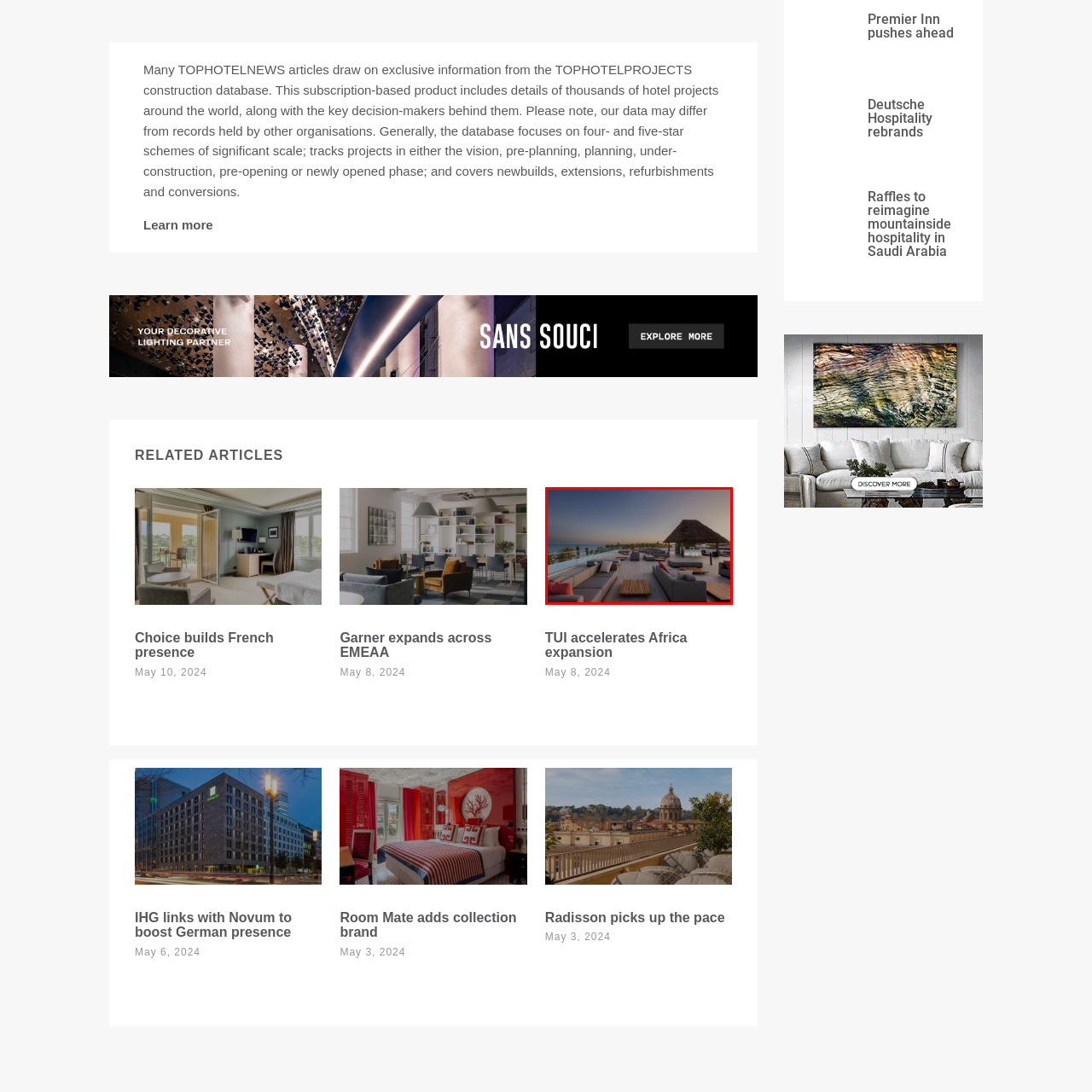Focus on the section marked by the red bounding box and reply with a single word or phrase: What is the ambiance of the rooftop lounge area?

Serene